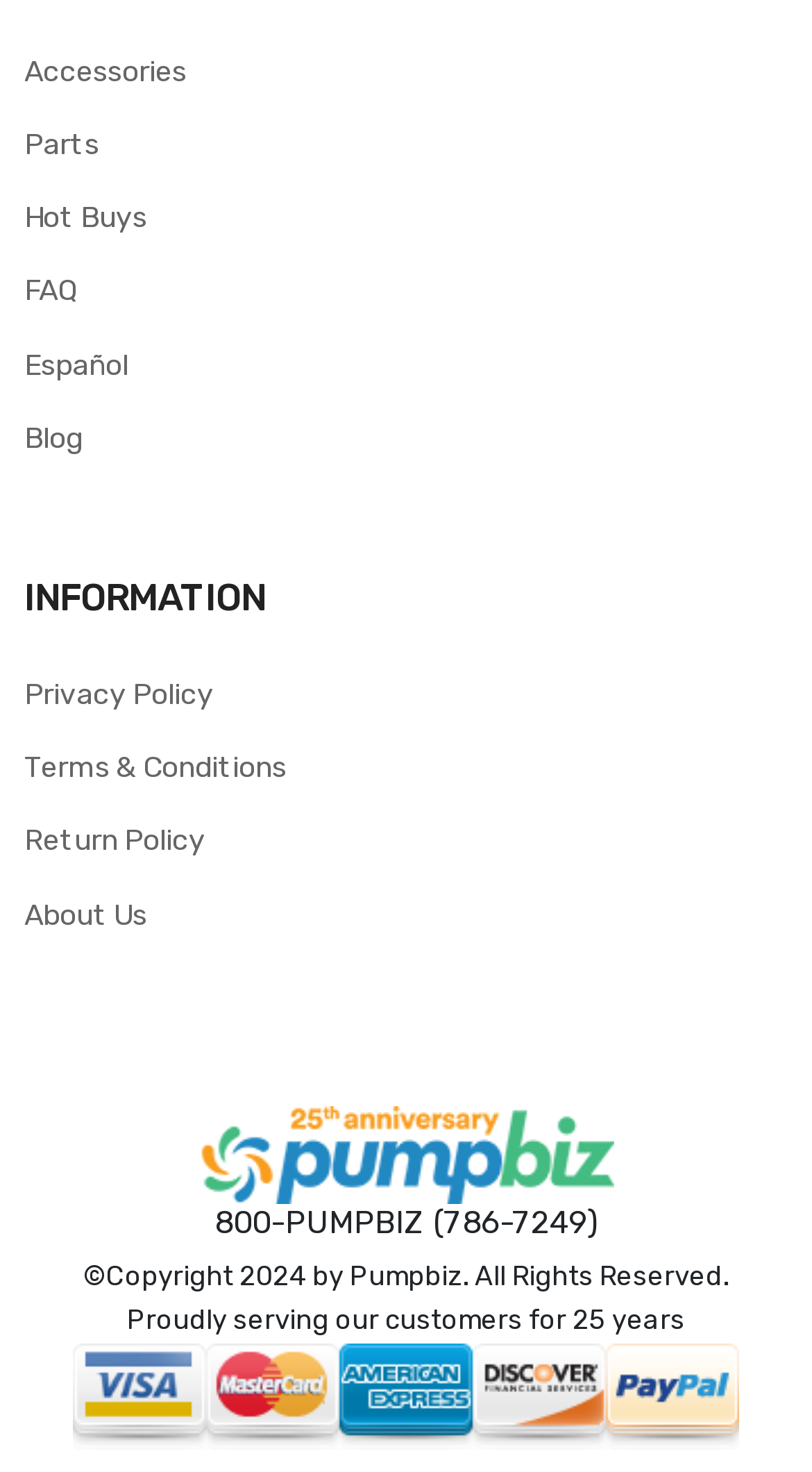Please specify the bounding box coordinates of the clickable region to carry out the following instruction: "Call 800-PUMPBIZ". The coordinates should be four float numbers between 0 and 1, in the format [left, top, right, bottom].

[0.244, 0.818, 0.756, 0.843]